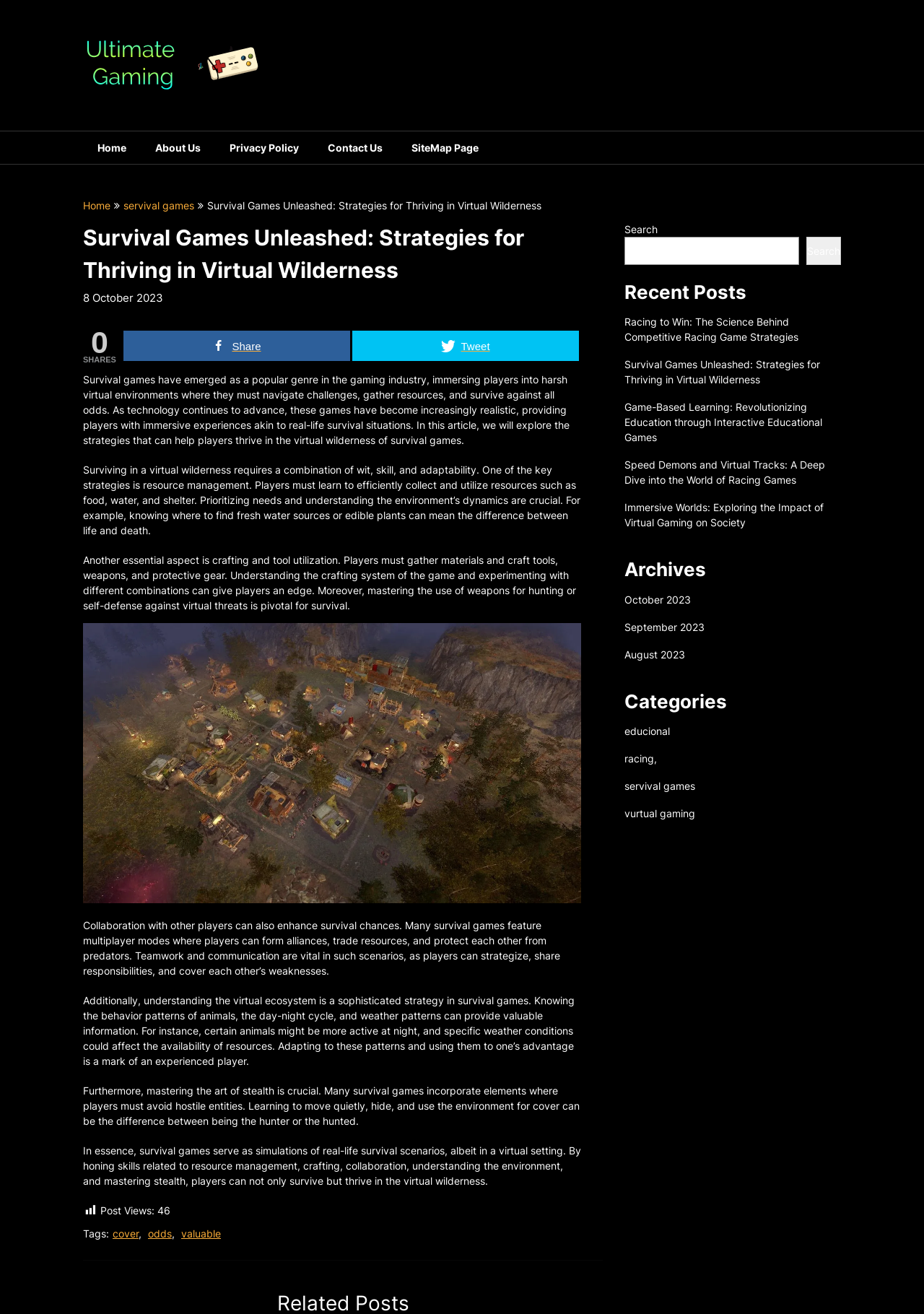Explain the webpage's layout and main content in detail.

This webpage is about survival games, specifically strategies for thriving in virtual wilderness. At the top, there is a heading "Ultimate Gaming" with an image and a link to the same. Below it, there are five links to different pages: "Home", "About Us", "Privacy Policy", "Contact Us", and "SiteMap Page". 

On the left side, there is a section with a heading "Survival Games Unleashed: Strategies for Thriving in Virtual Wilderness" and a subheading with the date "8 October 2023". Below it, there are social media sharing links and a text that describes the article. The article is divided into several paragraphs, each discussing a different strategy for survival in virtual wilderness, such as resource management, crafting and tool utilization, collaboration with other players, understanding the virtual ecosystem, and mastering stealth. 

There is an image related to surviving the aftermath review in the middle of the article. At the end of the article, there are some statistics, including post views, and tags related to the article. 

On the right side, there is a complementary section with a search bar, a heading "Recent Posts" and several links to other articles, including "Racing to Win: The Science Behind Competitive Racing Game Strategies", "Game-Based Learning: Revolutionizing Education through Interactive Educational Games", and others. Below it, there are headings "Archives" and "Categories" with links to different months and categories, respectively.